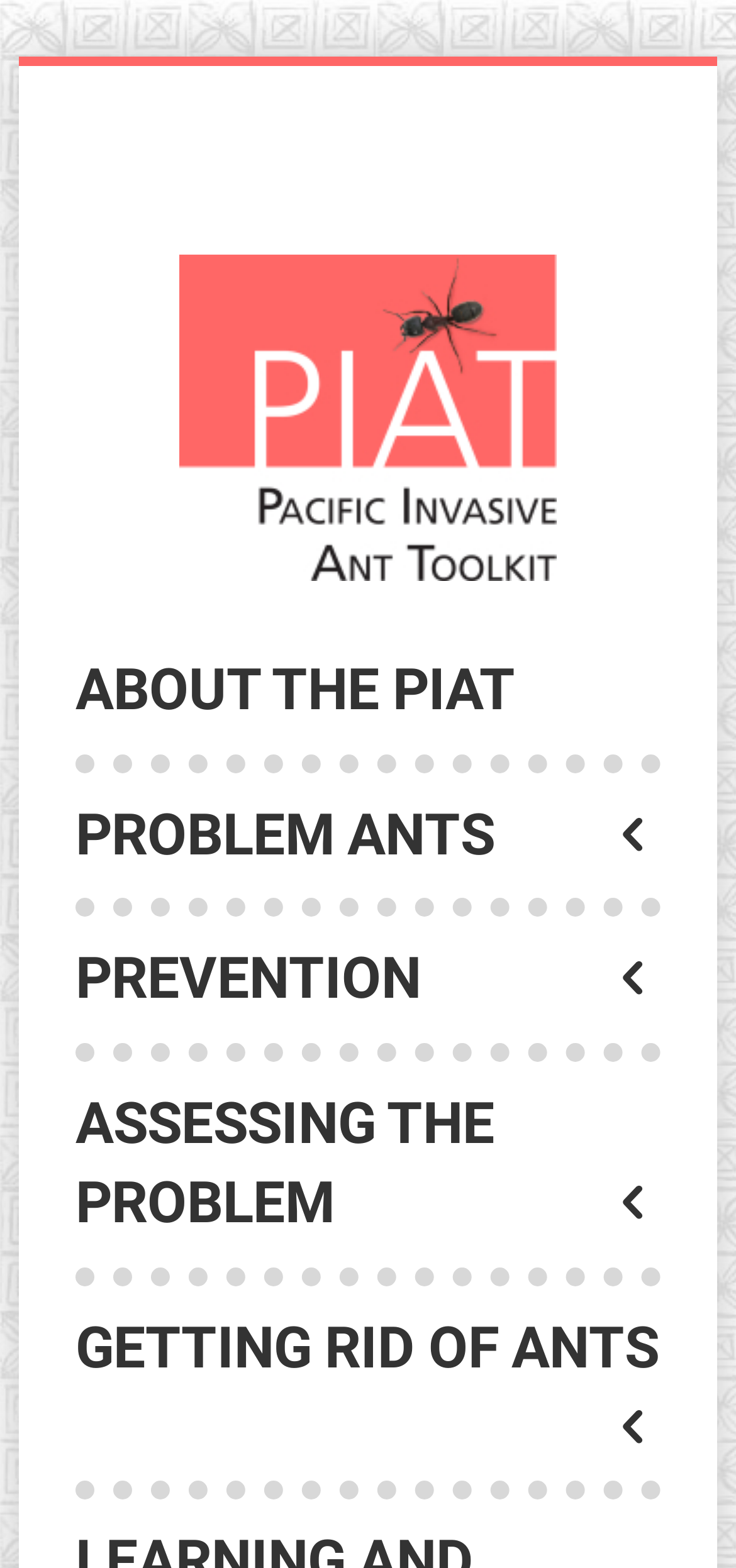What is the common theme among the links in the navigation menu?
Answer the question with a single word or phrase by looking at the picture.

Invasive ants